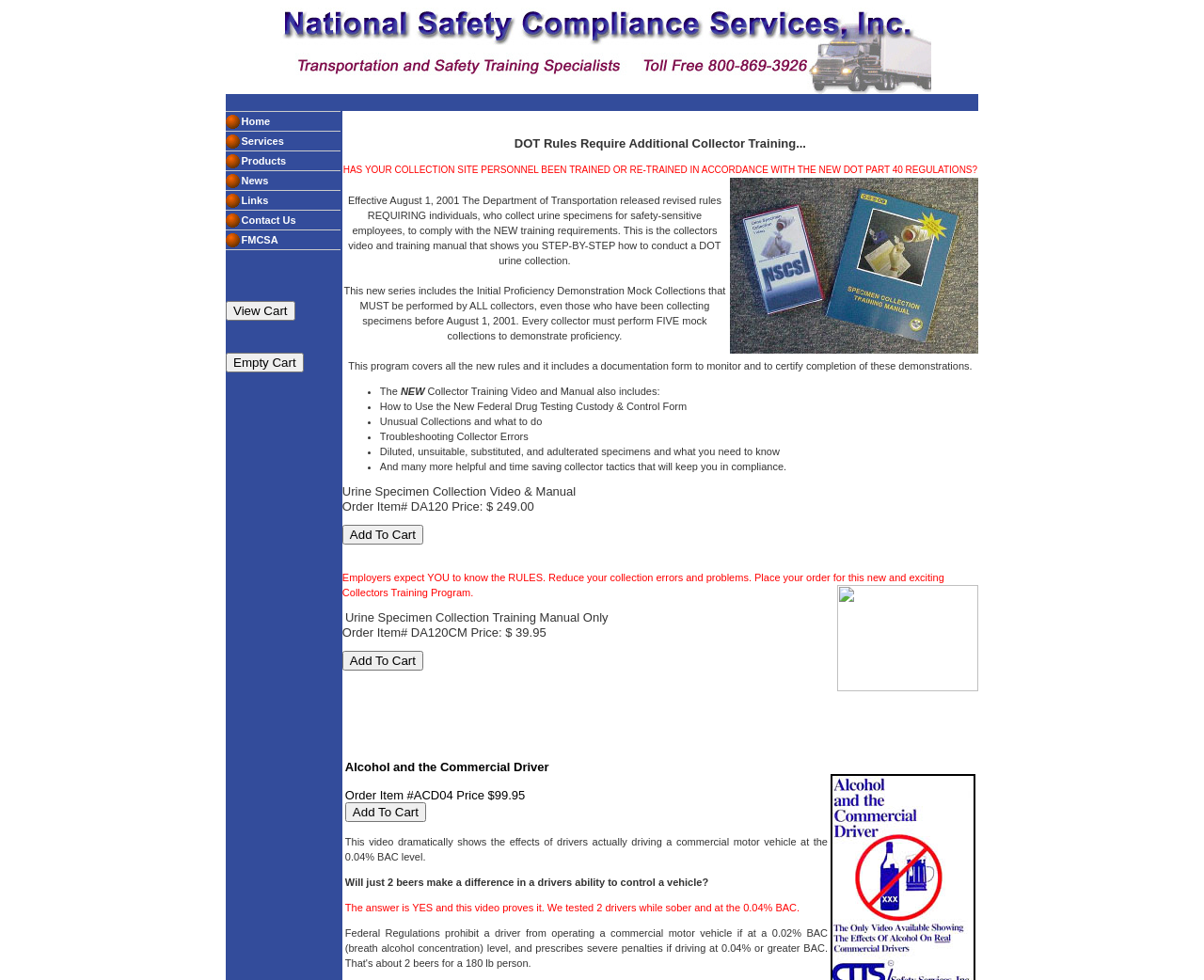Please give the bounding box coordinates of the area that should be clicked to fulfill the following instruction: "View the 'Products' page". The coordinates should be in the format of four float numbers from 0 to 1, i.e., [left, top, right, bottom].

[0.2, 0.158, 0.238, 0.17]